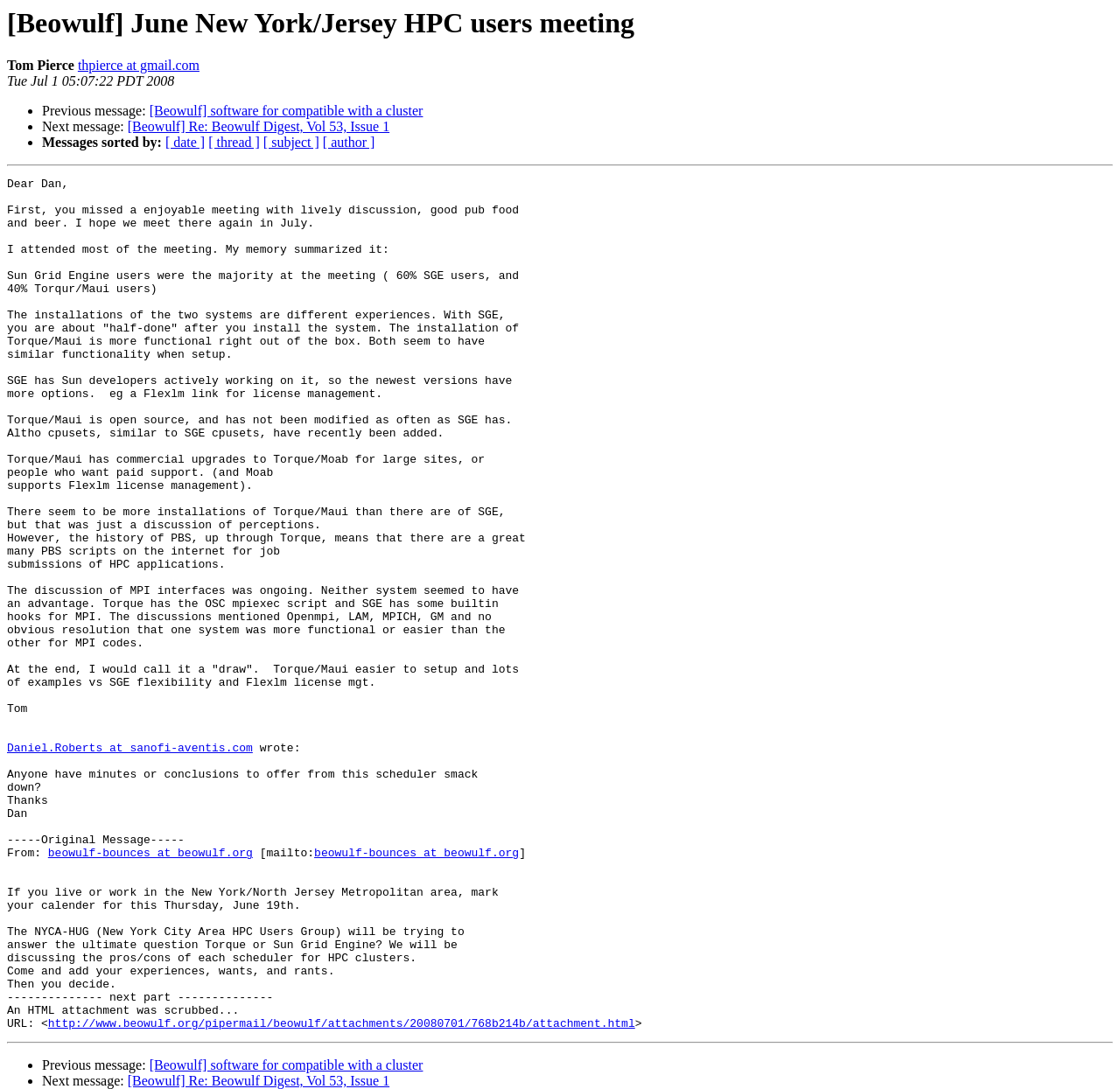What is the purpose of the meeting?
From the details in the image, answer the question comprehensively.

The purpose of the meeting is to discuss HPC schedulers, specifically to compare Torque/Maui and Sun Grid Engine, and to share experiences and opinions on the two systems, as stated in the email.